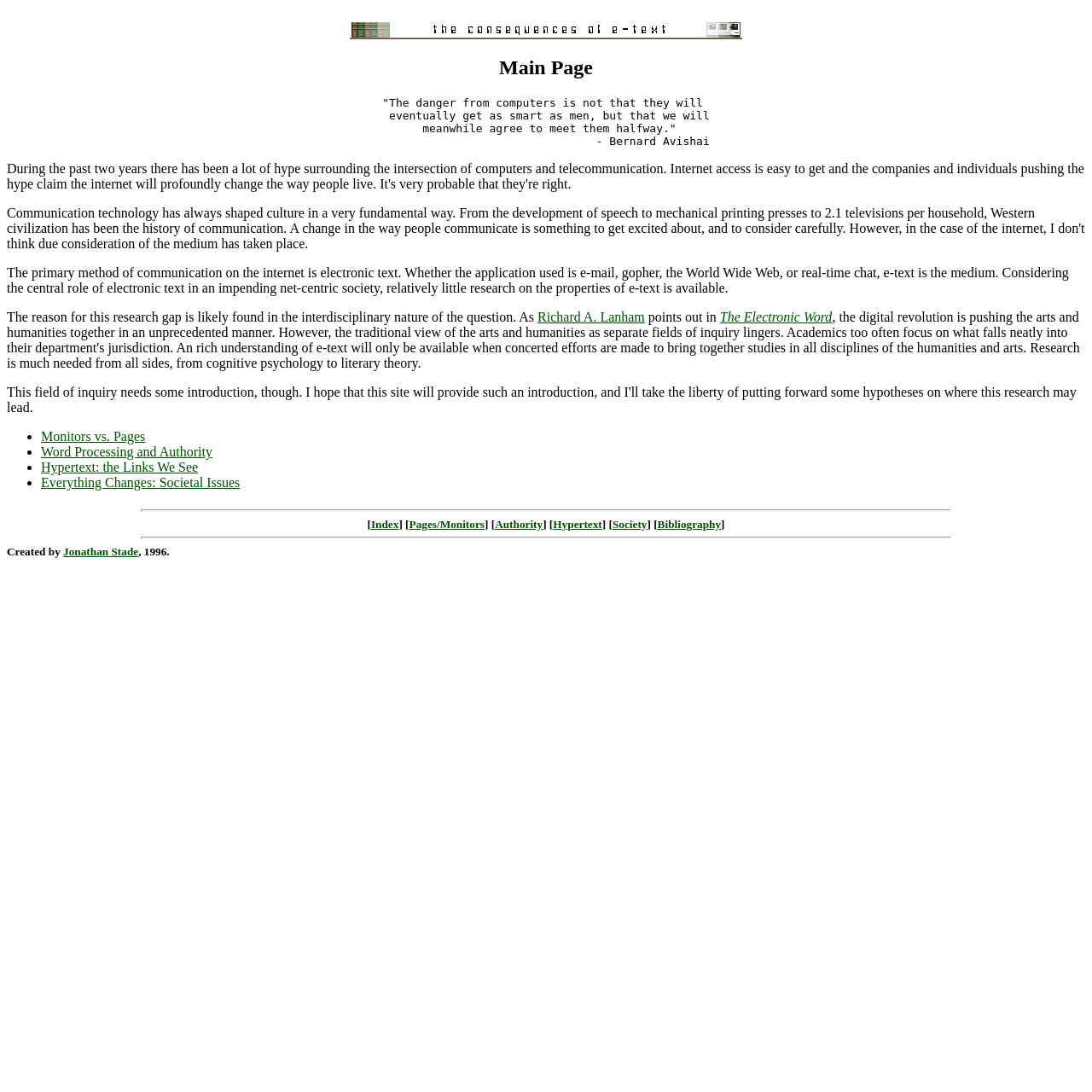Specify the bounding box coordinates of the region I need to click to perform the following instruction: "go to 'Monitors vs. Pages'". The coordinates must be four float numbers in the range of 0 to 1, i.e., [left, top, right, bottom].

[0.038, 0.393, 0.133, 0.406]